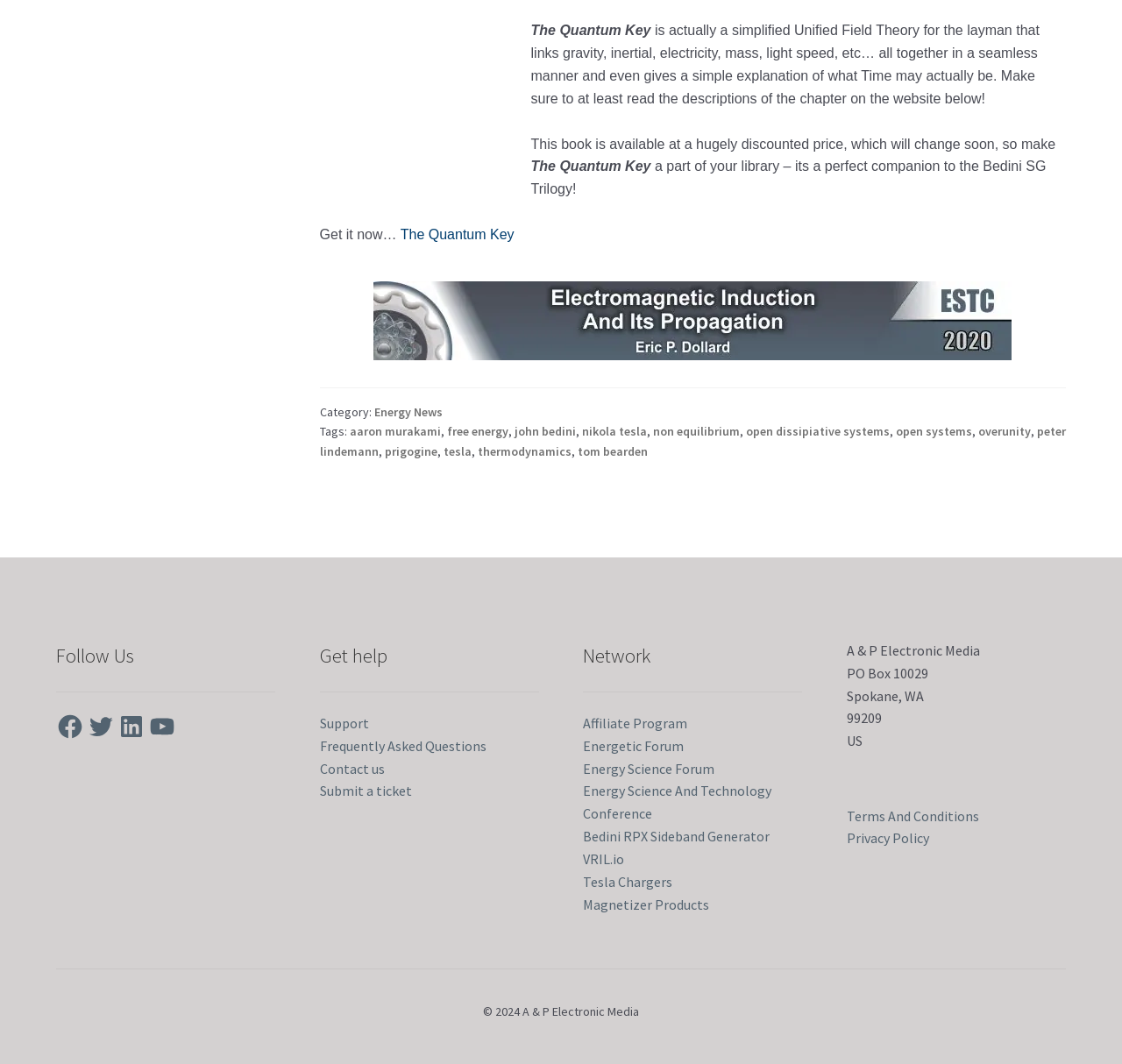Give a concise answer using one word or a phrase to the following question:
What is the title of the book being promoted?

The Quantum Key